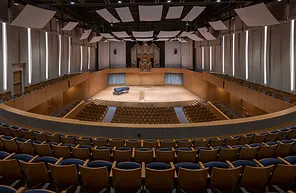What is centrally positioned on the stage? Look at the image and give a one-word or short phrase answer.

A beautiful stage